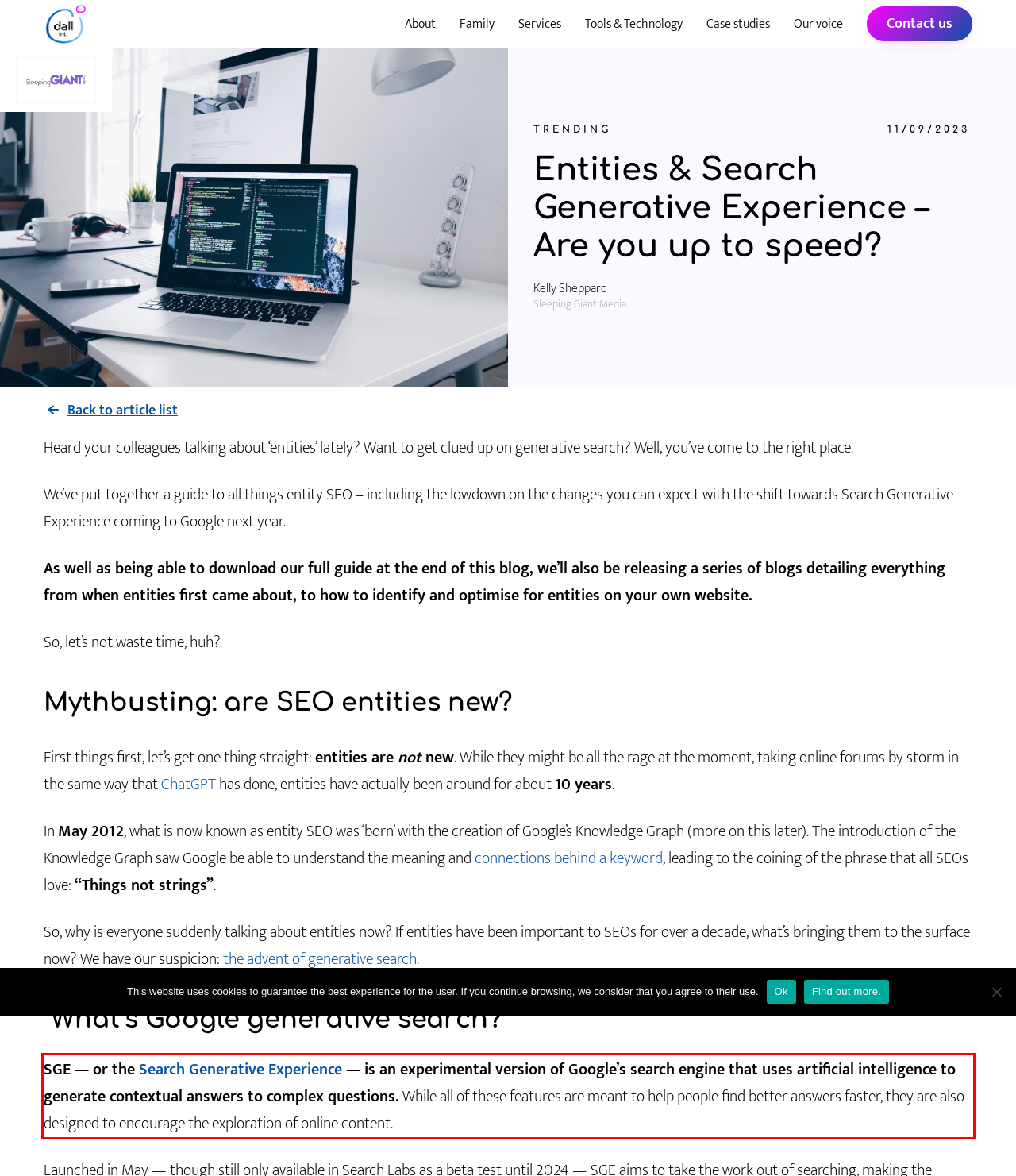You have a screenshot of a webpage with a red bounding box. Use OCR to generate the text contained within this red rectangle.

SGE — or the Search Generative Experience — is an experimental version of Google’s search engine that uses artificial intelligence to generate contextual answers to complex questions. While all of these features are meant to help people find better answers faster, they are also designed to encourage the exploration of online content.